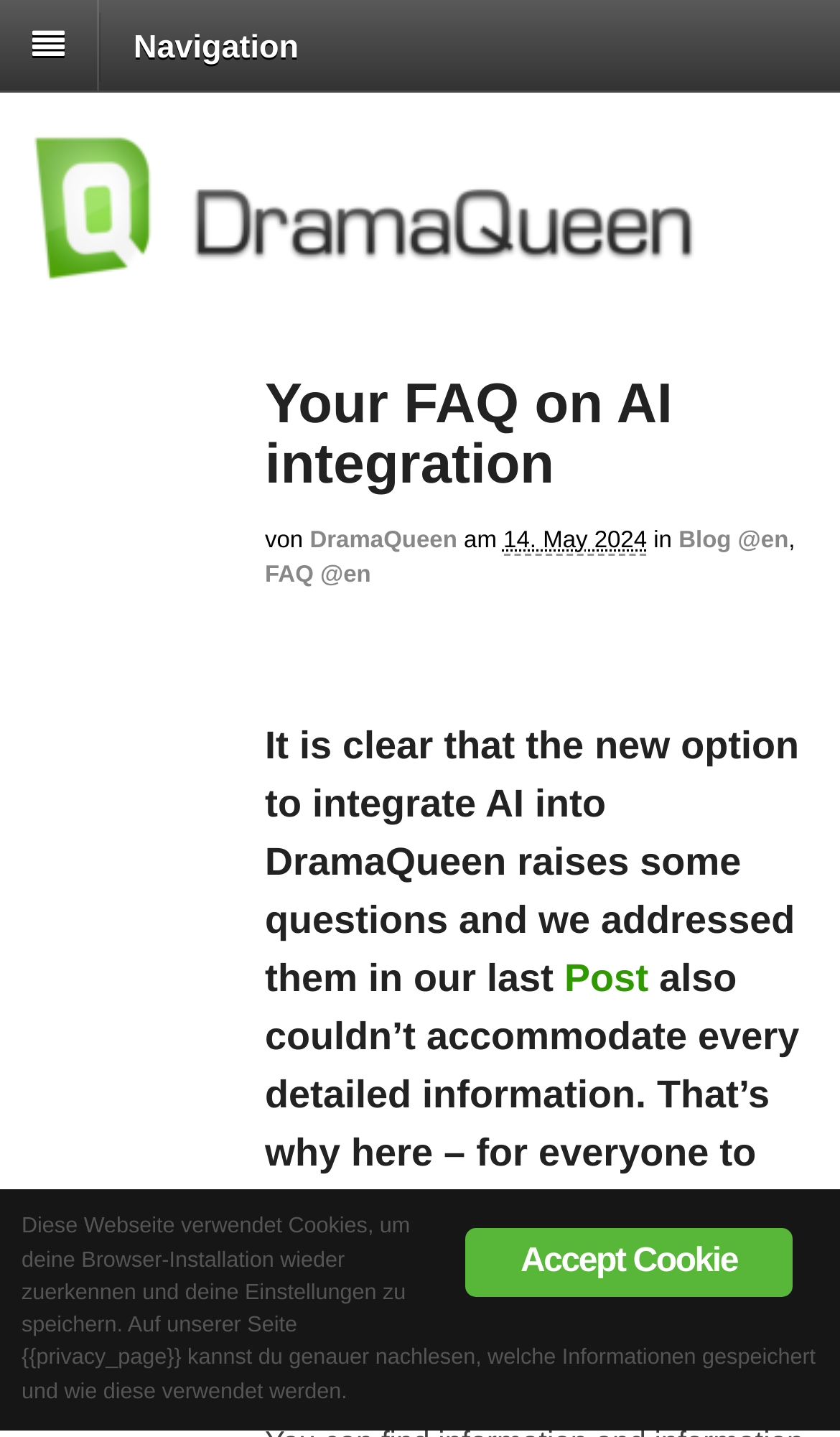Identify the bounding box for the UI element specified in this description: "Accept Cookie". The coordinates must be four float numbers between 0 and 1, formatted as [left, top, right, bottom].

[0.554, 0.855, 0.944, 0.903]